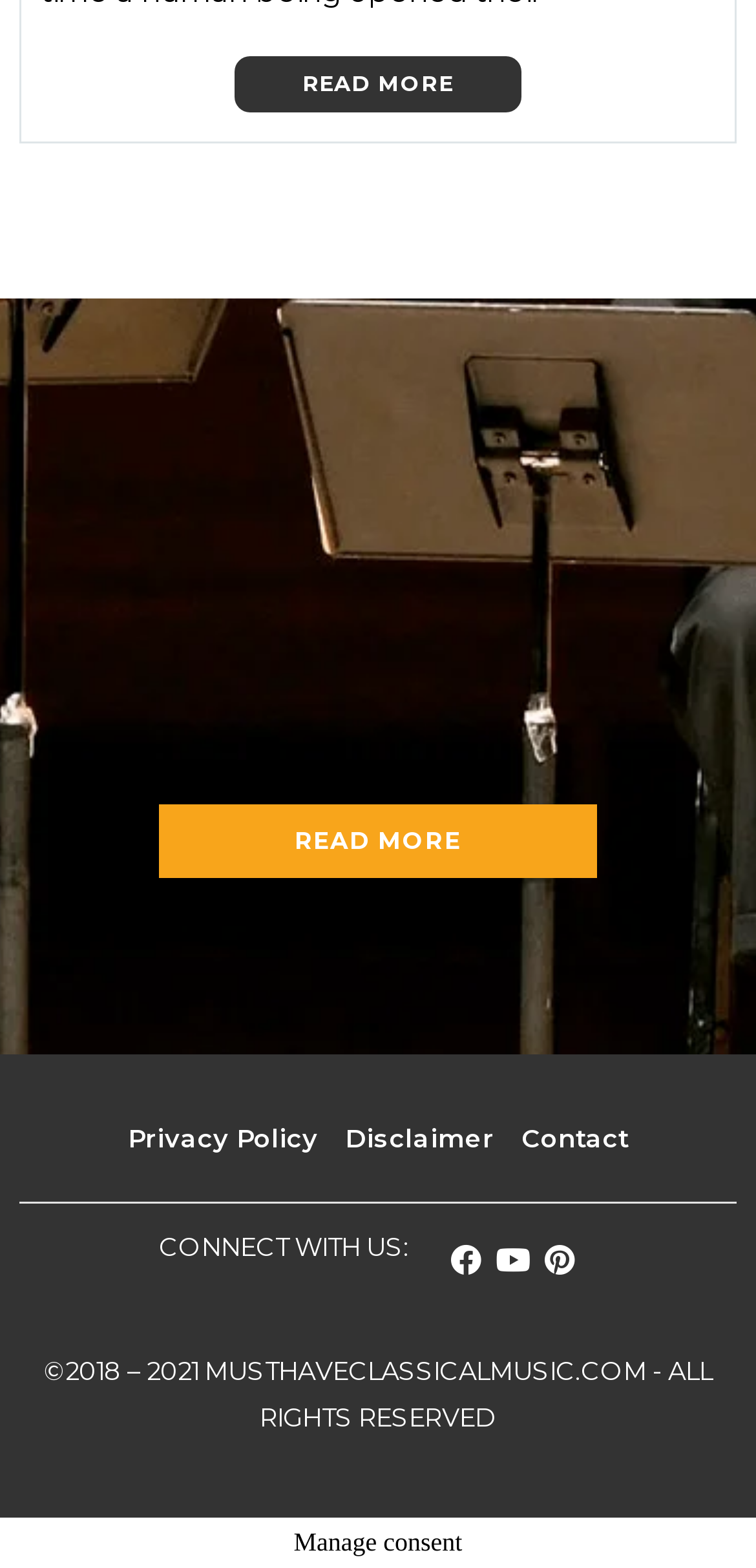Please mark the clickable region by giving the bounding box coordinates needed to complete this instruction: "Manage consent".

[0.388, 0.973, 0.611, 0.992]